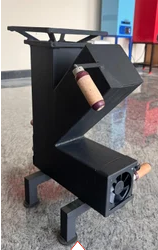Using the information in the image, could you please answer the following question in detail:
What is the purpose of the adjustable fan?

According to the caption, the adjustable fan 'aids in regulating the burn rate and heat output', implying that its purpose is to control the stove's performance.